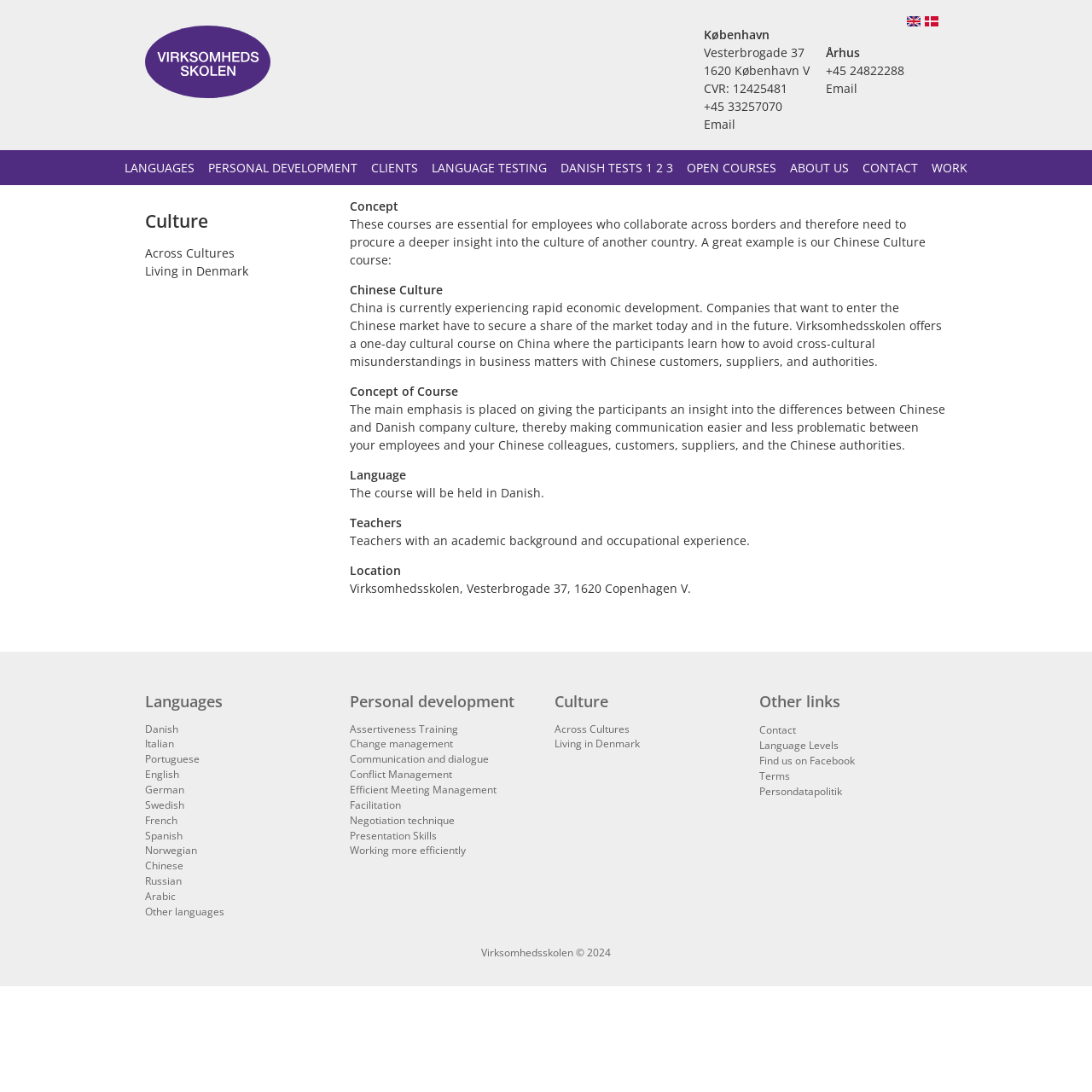Offer a comprehensive description of the webpage’s content and structure.

This webpage is about a language and culture training institution, with a focus on courses for employees who collaborate across borders. At the top of the page, there is a navigation menu with links to "Home", "Languages", "Personal Development", "Clients", "Language Testing", "Open Courses", "About Us", "Contact", and "Work". Below the navigation menu, there is a section with the institution's contact information, including address, phone number, and email.

The main content of the page is divided into three columns. The left column has a heading "Culture" and links to courses related to cultural understanding, such as "Across Cultures" and "Living in Denmark". The middle column has a heading "Concept" and describes a course on Chinese culture, including its objectives, language, teachers, and location. The right column has headings "Languages" and "Personal Development" and lists various language courses and personal development training programs, respectively.

At the bottom of the page, there is a section with links to other resources, including "Contact", "Language Levels", "Find us on Facebook", and "Terms". There are also links to language courses, including Danish, English, Italian, Portuguese, and many others. Overall, the webpage provides information about the institution's courses and services, as well as its contact information and resources.